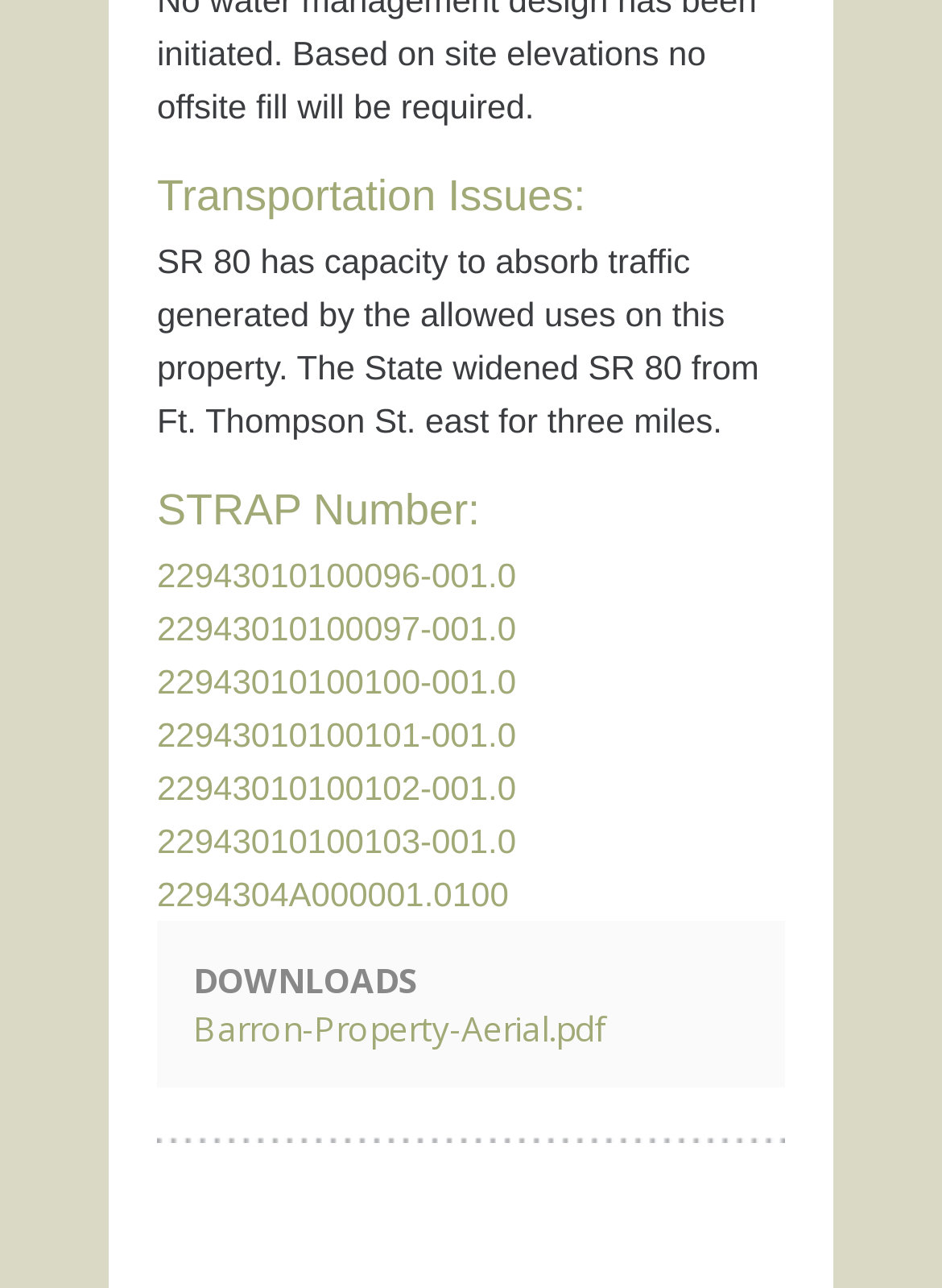How many links are provided for STRAP numbers?
Please give a well-detailed answer to the question.

There are 7 links provided for STRAP numbers, which are listed below the static text element 'STRAP Number:' and have IDs 145, 147, 149, 151, 153, 155, and 157.